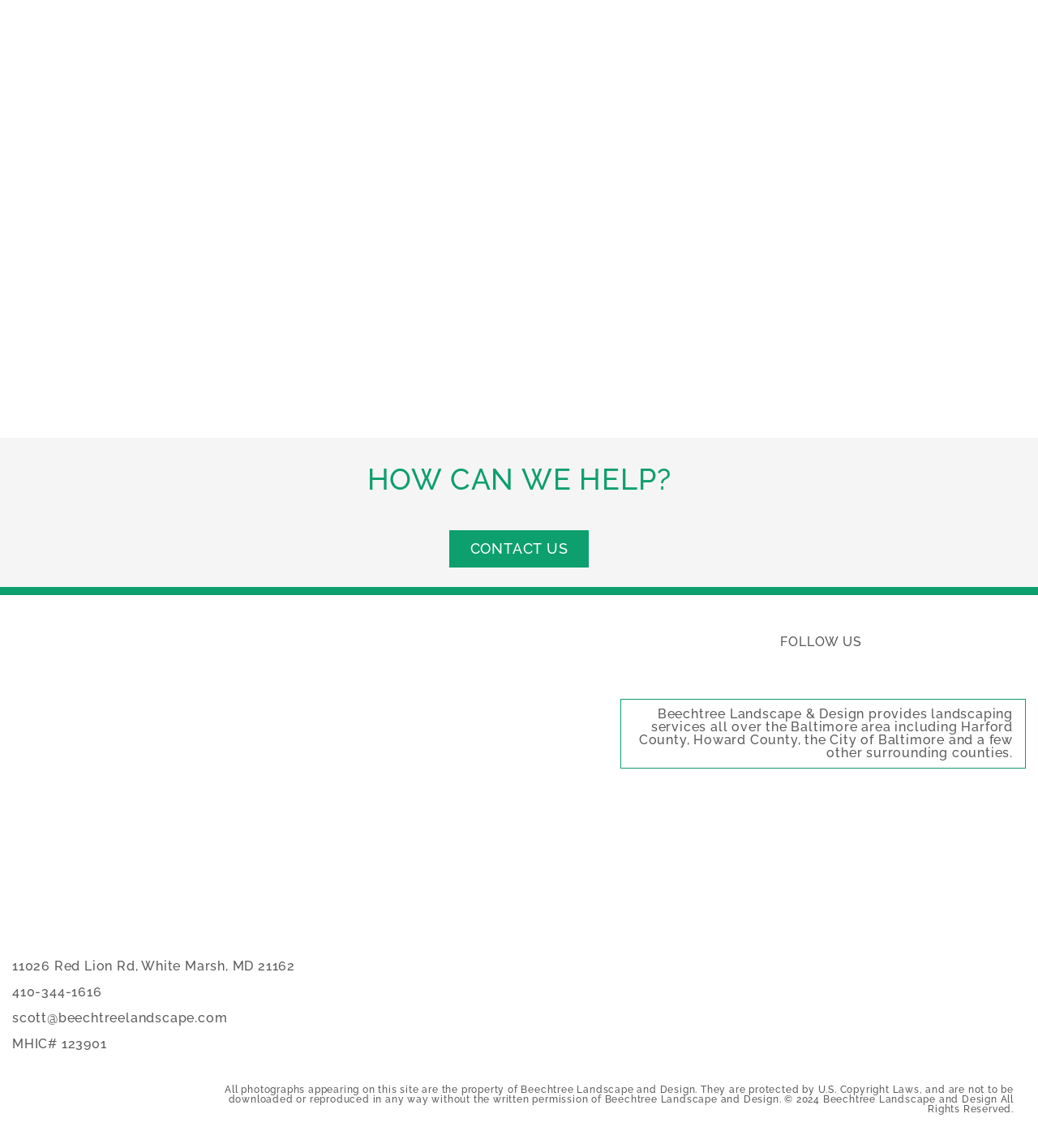What is the company name?
Please provide a detailed answer to the question.

I found the company name by looking at the top-left corner of the webpage, where it says 'Beechtree Lanscape & Design' in a figure element.